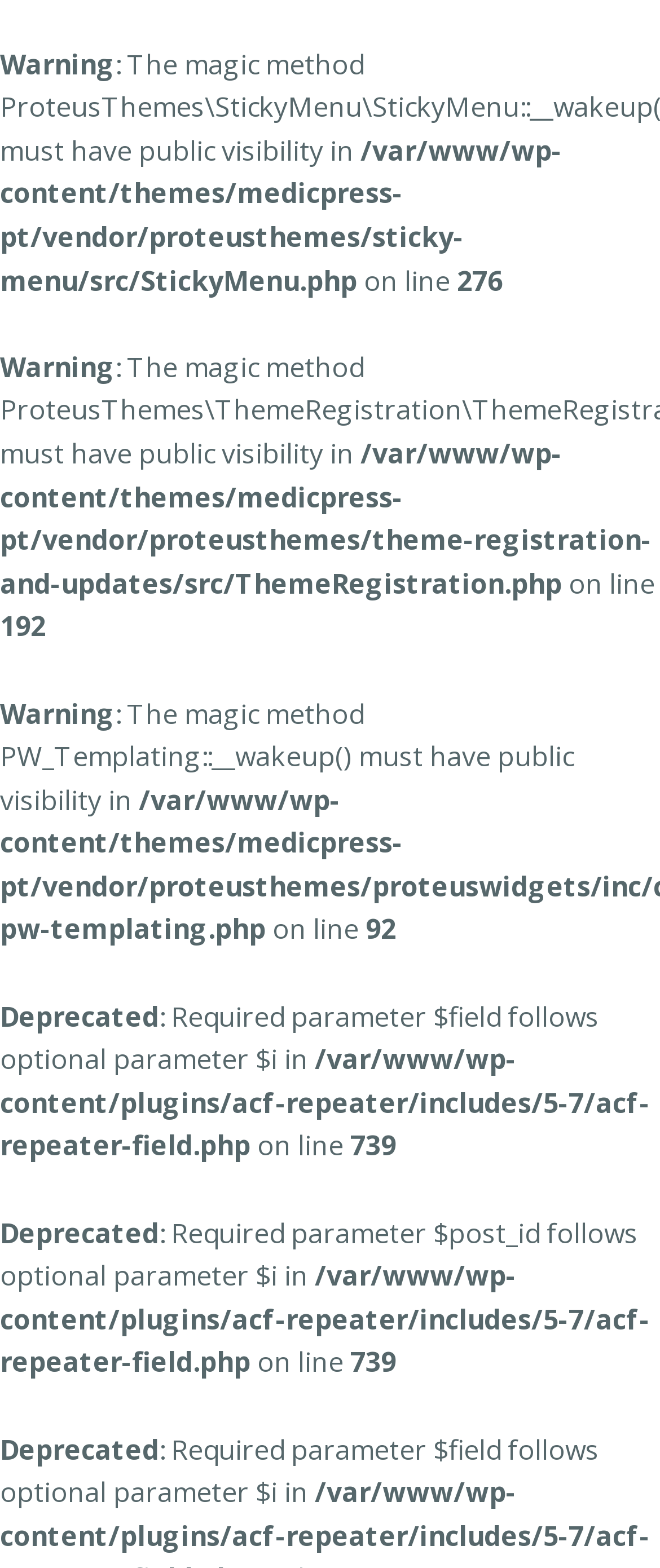What is the first warning message?
Look at the image and respond to the question as thoroughly as possible.

The first warning message is located at the top of the webpage, with a bounding box coordinate of [0.0, 0.029, 0.174, 0.052]. It is a static text element with the content 'Warning'.